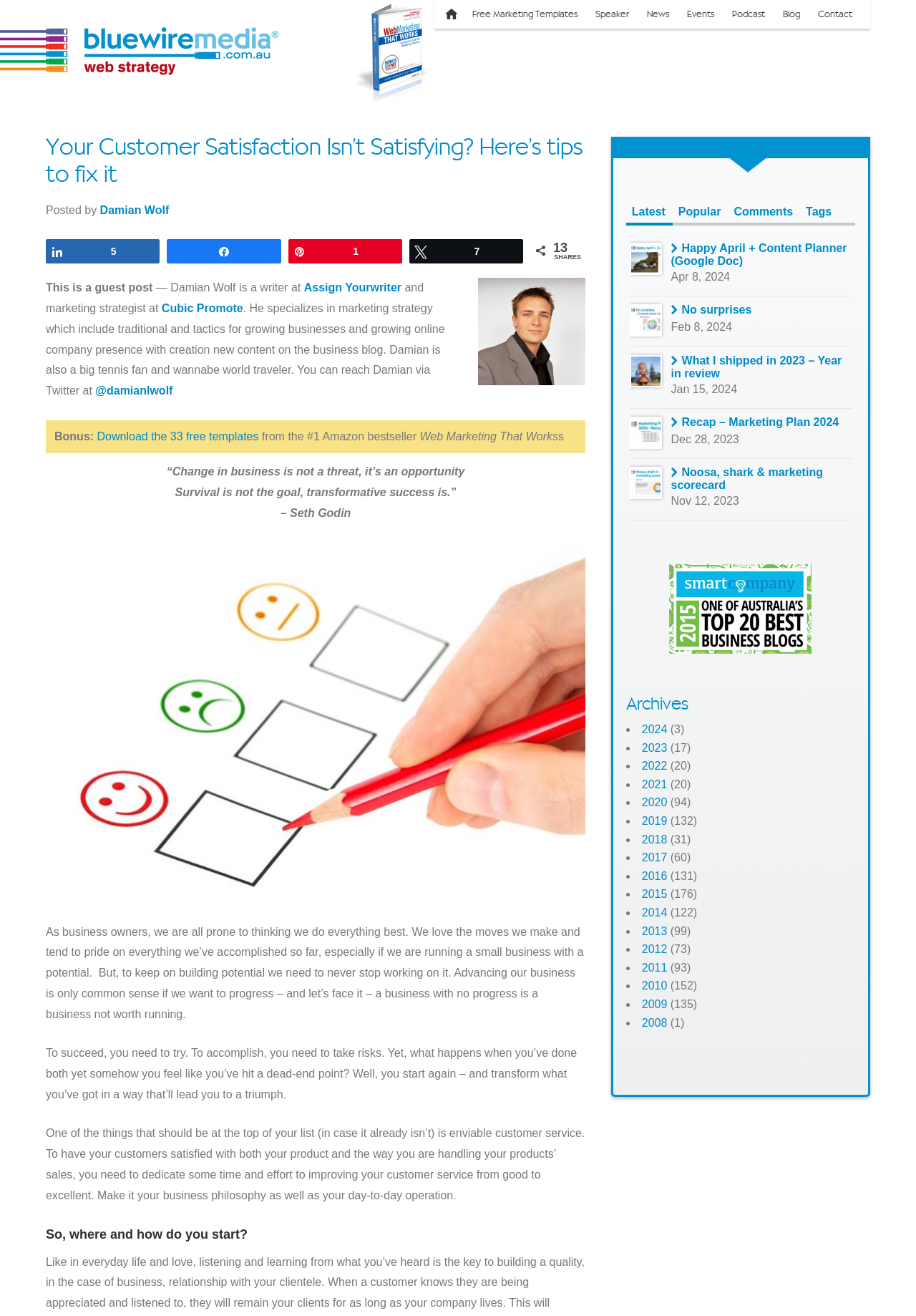Locate the bounding box coordinates of the element to click to perform the following action: 'View the archives'. The coordinates should be given as four float values between 0 and 1, in the form of [left, top, right, bottom].

[0.683, 0.527, 0.934, 0.543]